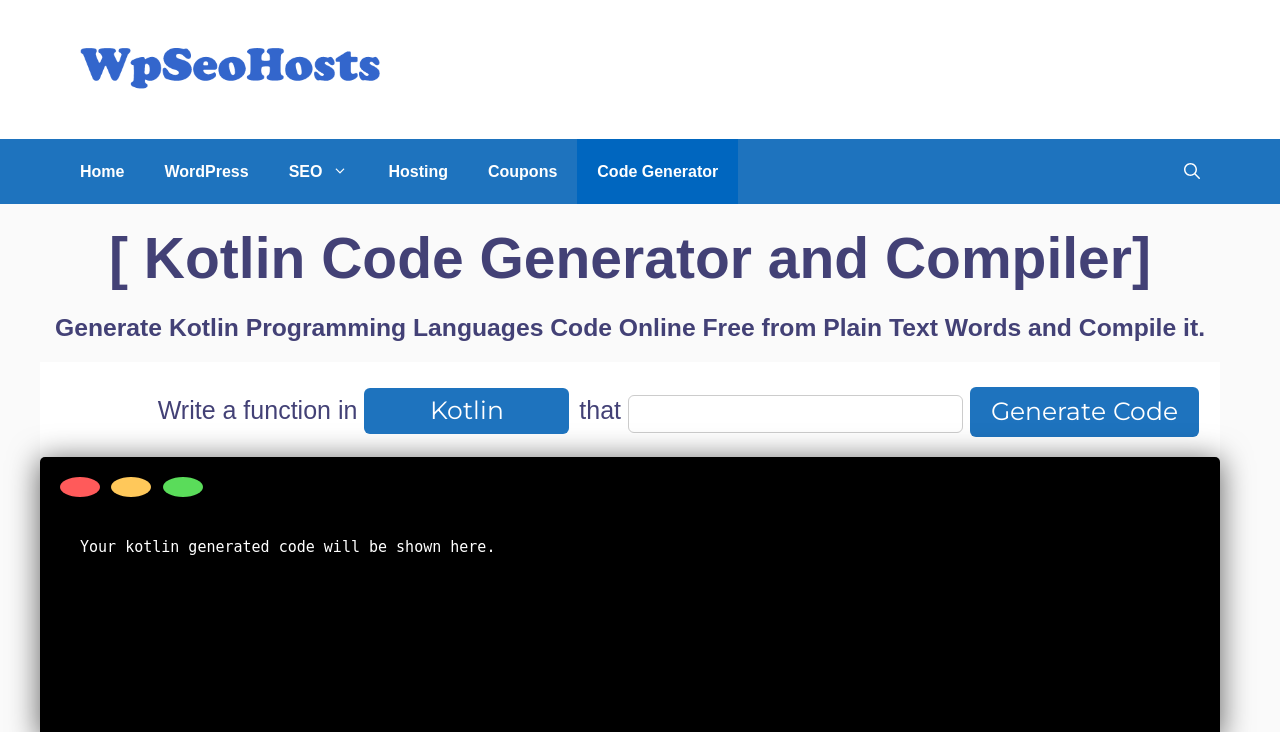Given the webpage screenshot and the description, determine the bounding box coordinates (top-left x, top-left y, bottom-right x, bottom-right y) that define the location of the UI element matching this description: Philippe Micheal.

None